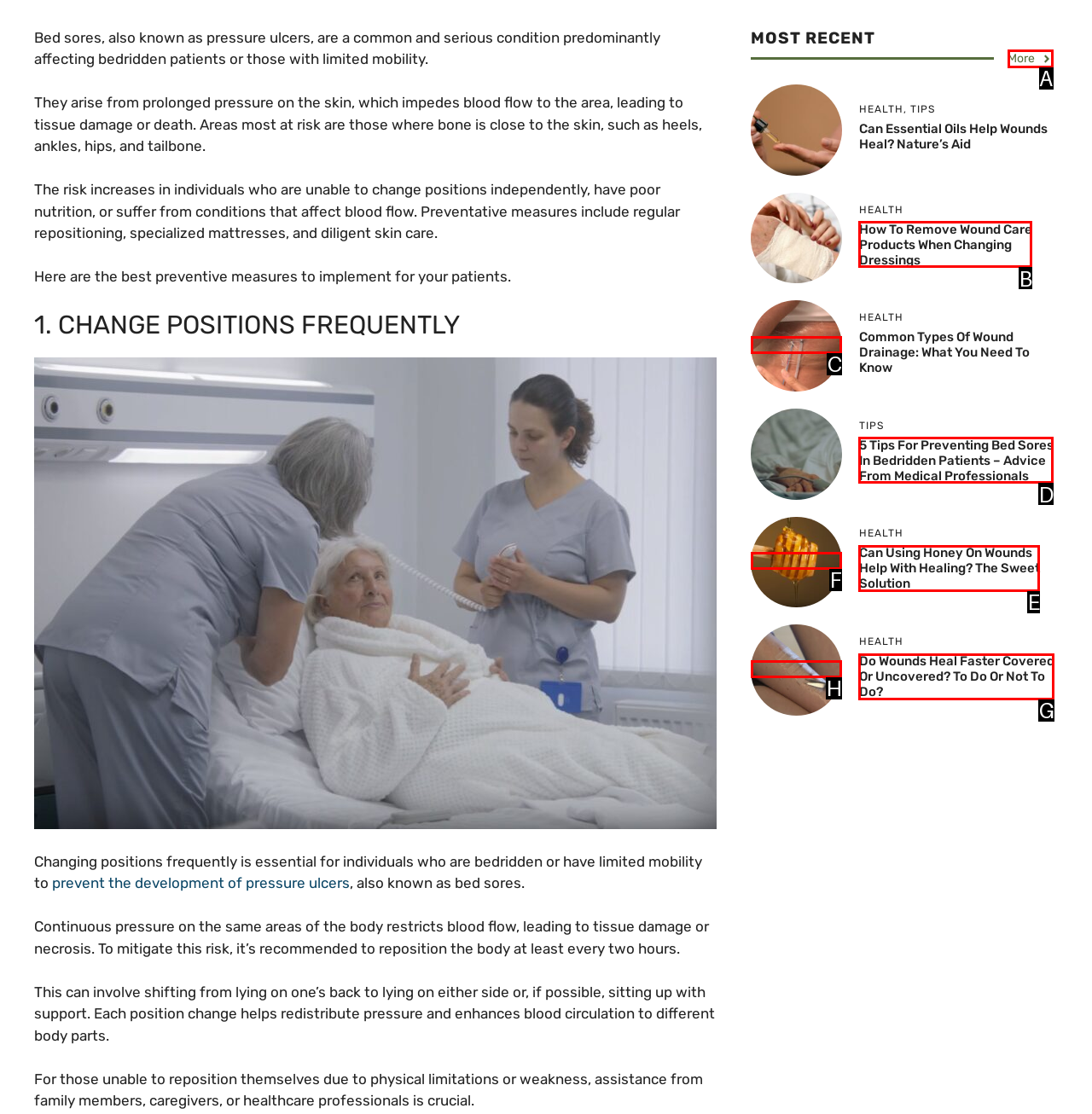Tell me which one HTML element best matches the description: More Answer with the option's letter from the given choices directly.

A